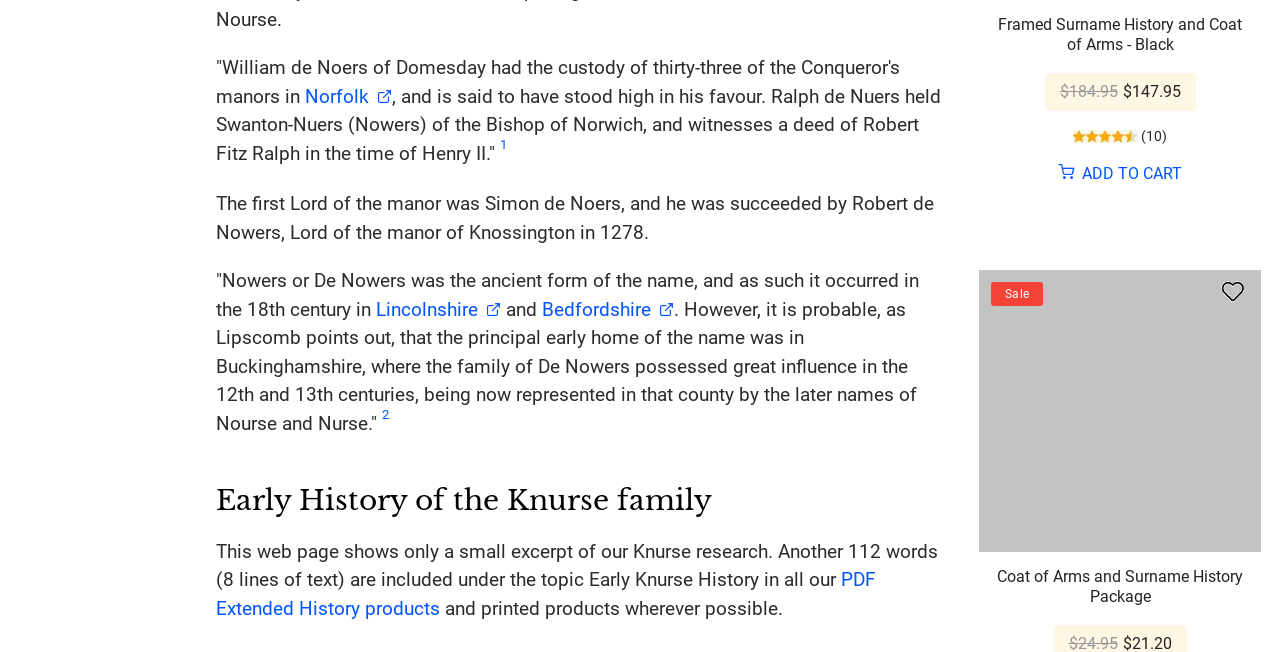Please specify the bounding box coordinates of the area that should be clicked to accomplish the following instruction: "Explore the Coat of Arms and Surname History Package". The coordinates should consist of four float numbers between 0 and 1, i.e., [left, top, right, bottom].

[0.779, 0.87, 0.971, 0.93]